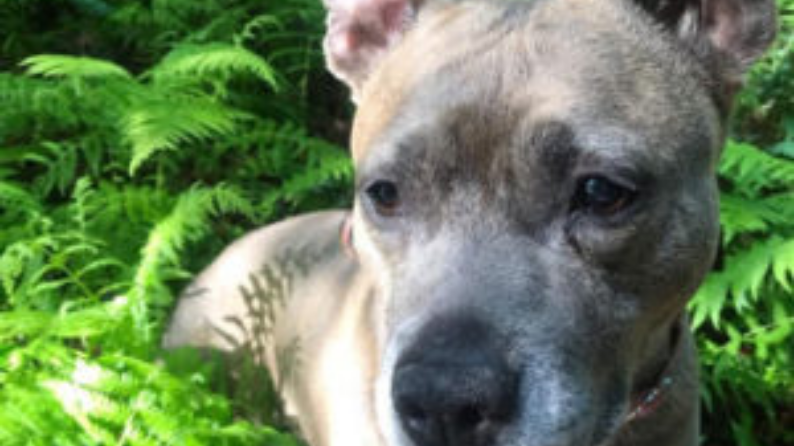Provide a comprehensive description of the image.

The image depicts a close-up of a gray and brown dog amidst lush green ferns, showcasing the dog's gentle expression and attentive gaze. This heartwarming photo features a rescue dog named Bella, who has a remarkable story of transformation. Once facing euthanasia due to reported aggression, Bella was saved by the Wounded Paw Project. After receiving much-needed care and love to overcome her skin condition and emotional challenges, she blossomed into a friendly companion. The lush greenery surrounding her serves as a perfect backdrop, symbolizing her journey from struggle to security as she prepares to serve as a court dog, supporting victims of trauma.